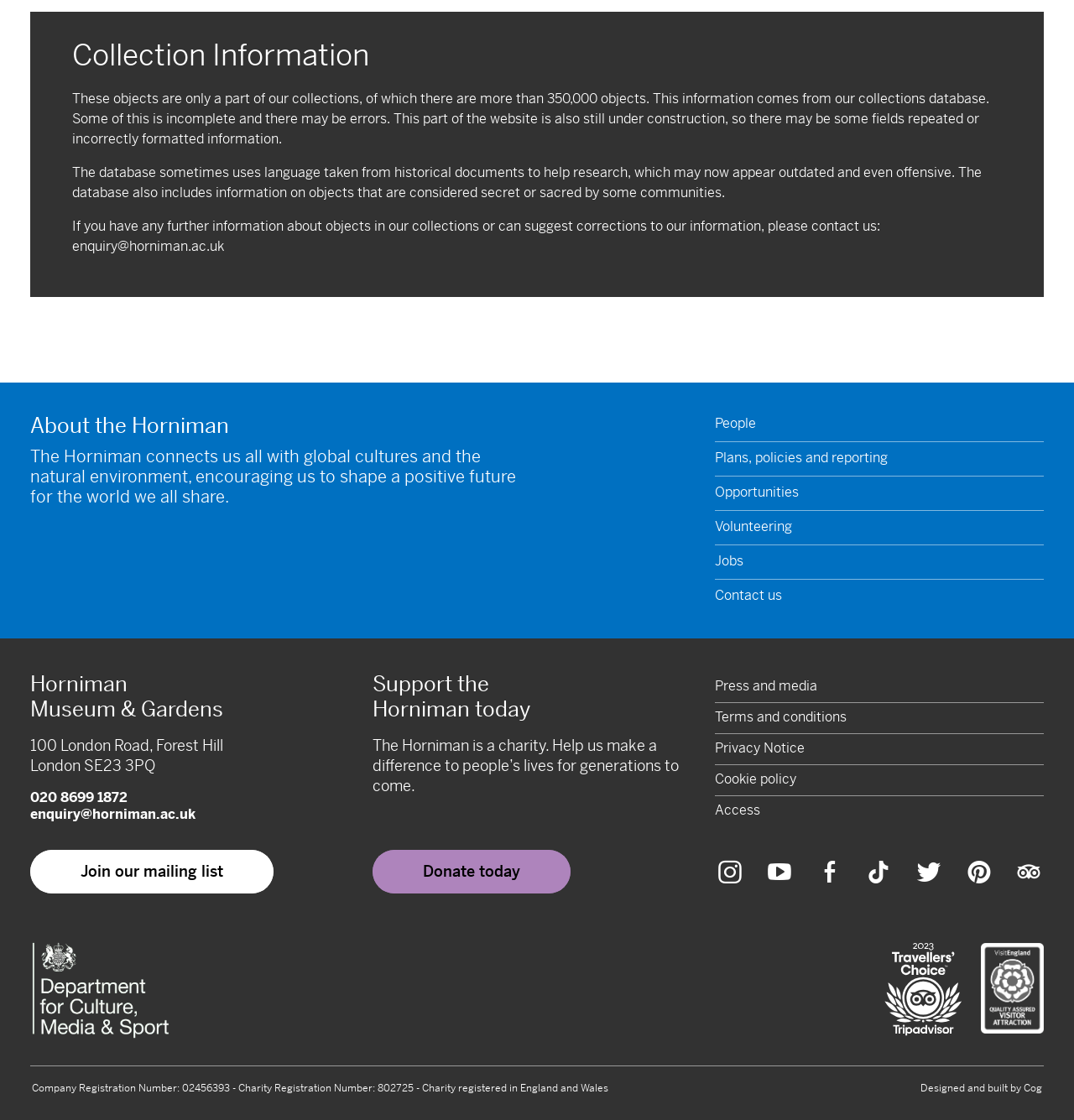How many social media links are there in the footer?
Provide a detailed answer to the question using information from the image.

The social media links are located in the footer section of the webpage, and there are 7 links: Instagram, Youtube, Facebook, Tiktok, Twitter, Pinterest, and Tripadvisor.